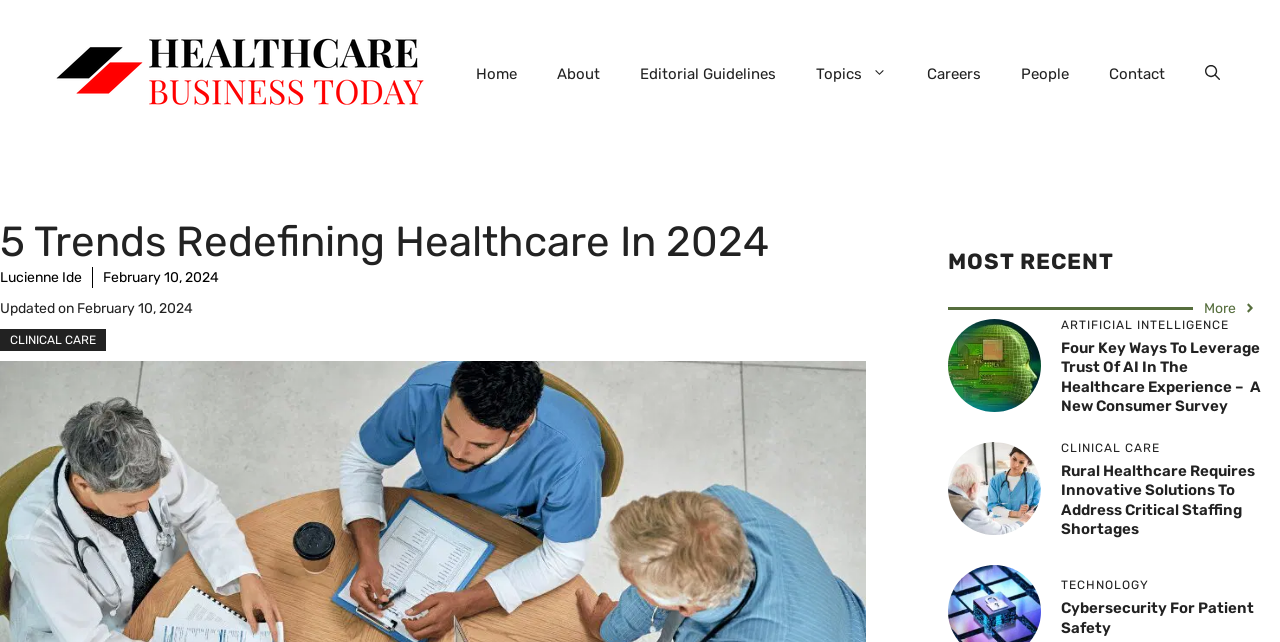Give a short answer using one word or phrase for the question:
What are the categories of articles on this webpage?

CLINICAL CARE, TECHNOLOGY, ARTIFICIAL INTELLIGENCE